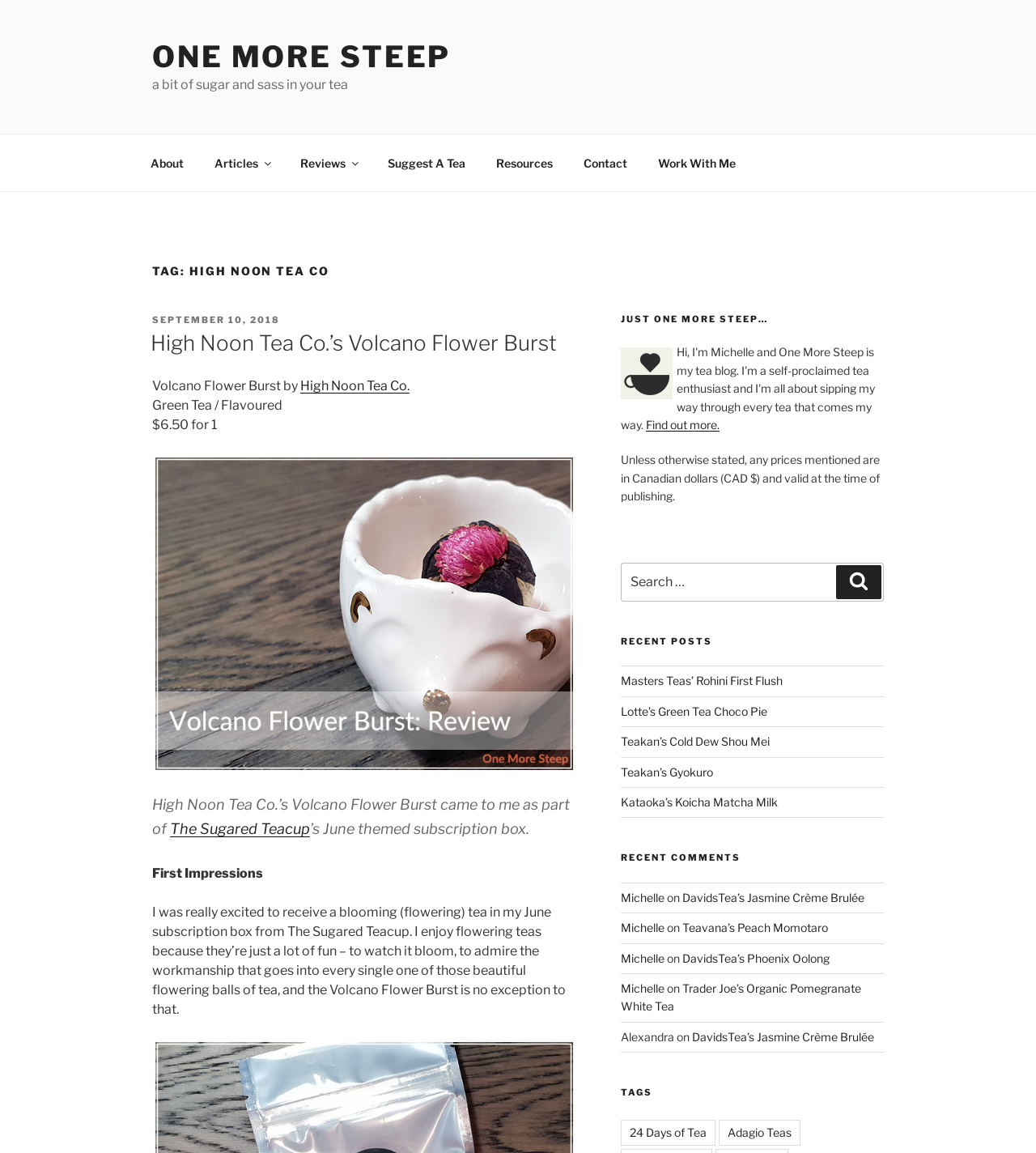Can you extract the headline from the webpage for me?

TAG: HIGH NOON TEA CO